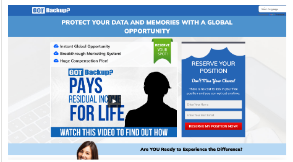Please provide a one-word or short phrase answer to the question:
What is the promise of GOT Backup?

Long-term income